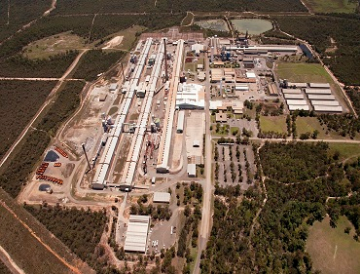What is one of the key features of the facility's layout?
Provide an in-depth and detailed explanation in response to the question.

The answer can be obtained by analyzing the caption, which highlights the facility's layout and mentions areas for raw material storage, processing units, and environmental management, indicating that environmental management is one of the key features of the facility's layout.